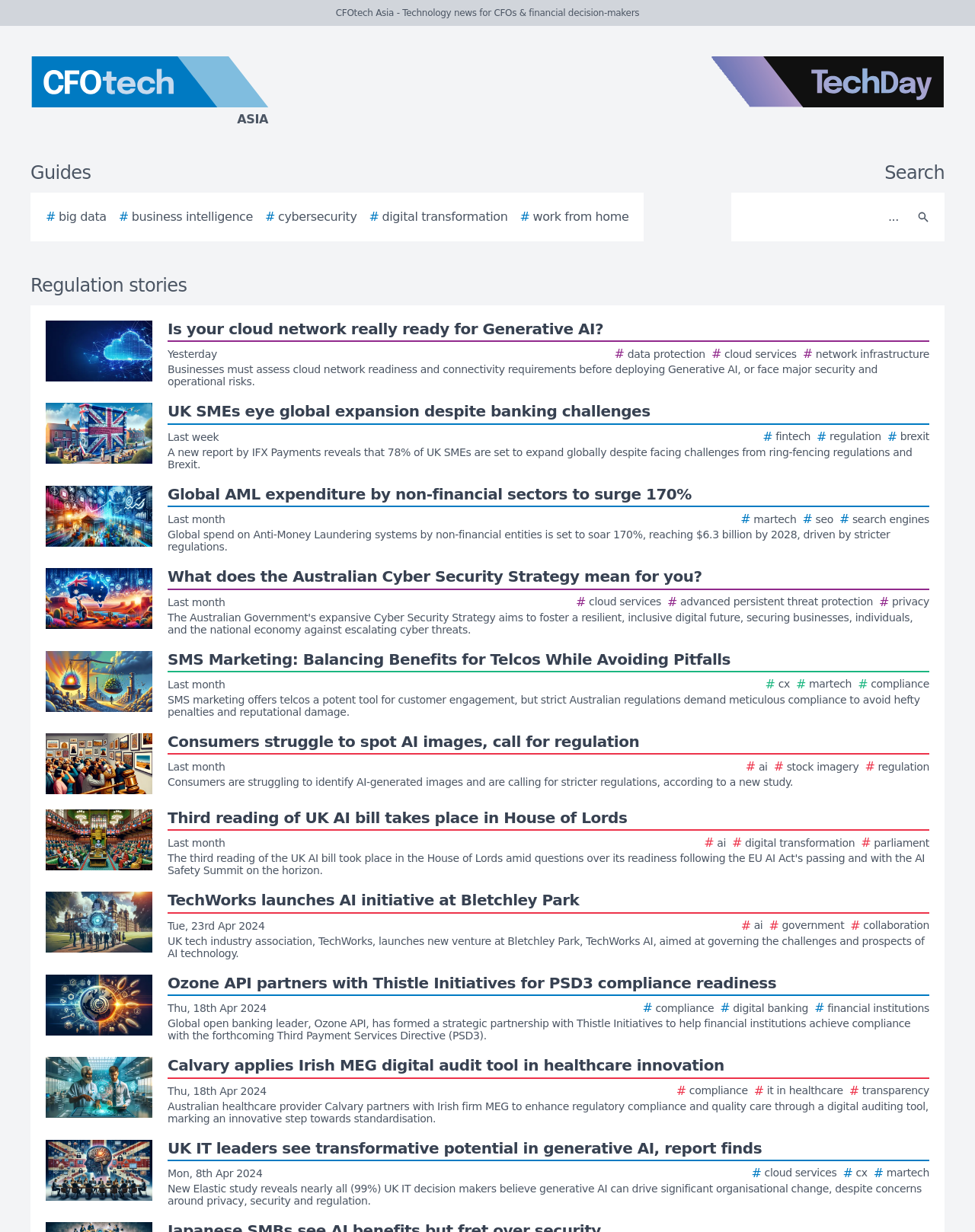Review the image closely and give a comprehensive answer to the question: What is the purpose of the search bar?

I inferred the purpose of the search bar by its location and the text 'Search' next to it. The search bar is likely used to search for specific stories or topics within the website.